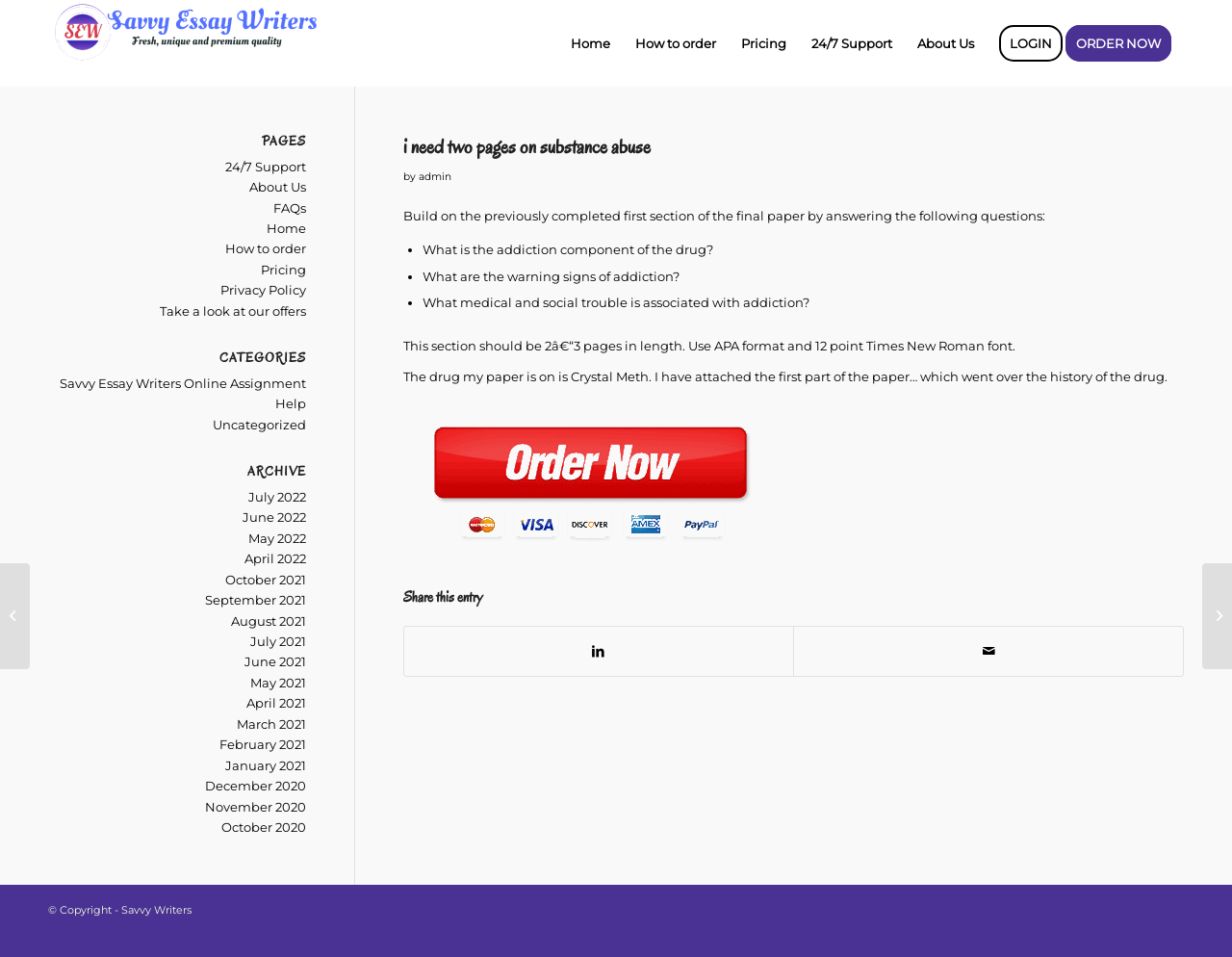Produce an extensive caption that describes everything on the webpage.

This webpage appears to be a writing service website, specifically a page about a writing assignment on substance abuse. At the top of the page, there is a logo and a menu bar with several menu items, including "Home", "How to order", "Pricing", "24/7 Support", "About Us", "LOGIN", and "ORDER NOW". 

Below the menu bar, there is a main content area that takes up most of the page. The content area is divided into two sections. The left section has a heading "i need two pages on substance abuse" and a brief description of the assignment, including the requirement to build on a previously completed section of a final paper. The assignment also includes several questions to be answered, such as "What is the addiction component of the drug?", "What are the warning signs of addiction?", and "What medical and social trouble is associated with addiction?". 

The right section of the content area has a sidebar with several links, including "PAGES", "CATEGORIES", and "ARCHIVE". The "PAGES" section has links to various pages, such as "24/7 Support", "About Us", and "FAQs". The "CATEGORIES" section has links to categories like "Savvy Essay Writers Online Assignment Help" and "Uncategorized". The "ARCHIVE" section has links to monthly archives from July 2022 to December 2020.

At the bottom of the page, there is a footer section with a copyright notice and a link to "Savvy Writers". There are also two links to other pages, "1 4 chapter 1 post discussion" and "read the attached article and answer the following questions 1", which appear to be related to other writing assignments.